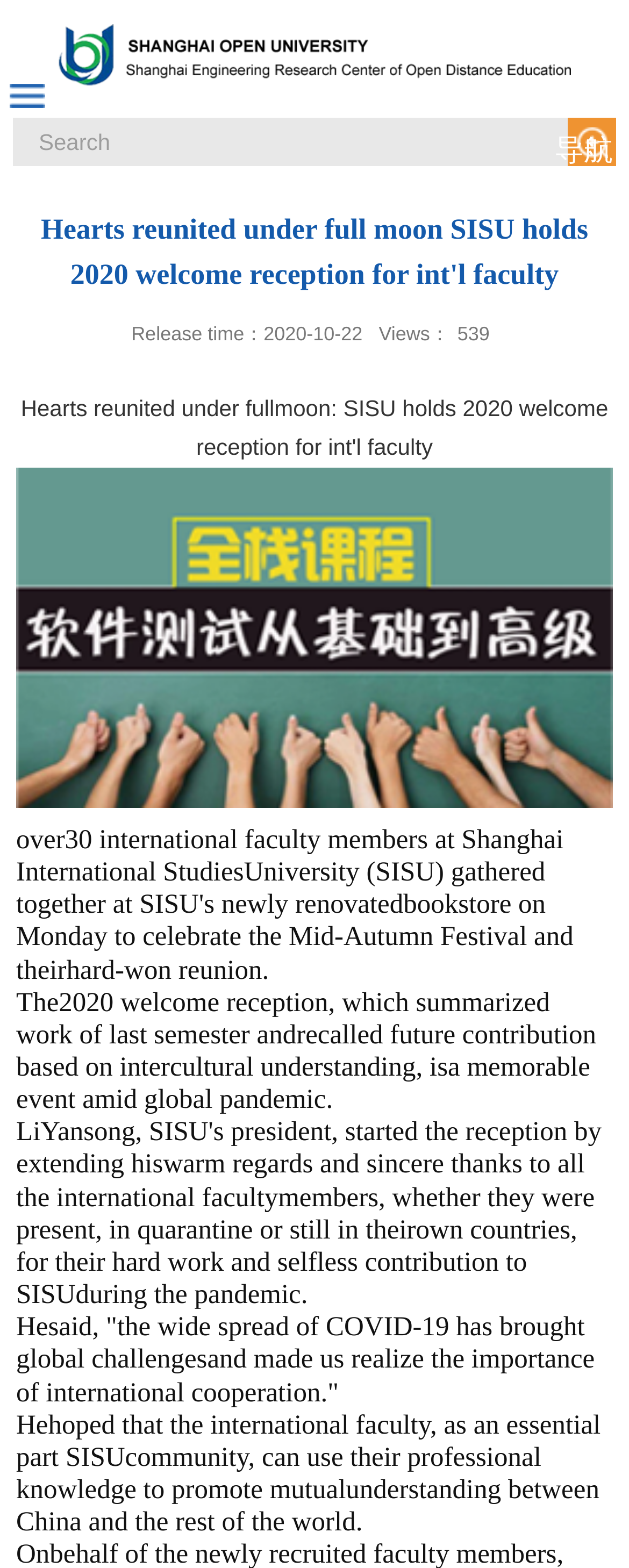Respond to the following query with just one word or a short phrase: 
What is the topic of the welcome reception?

Mid-Autumn Festival